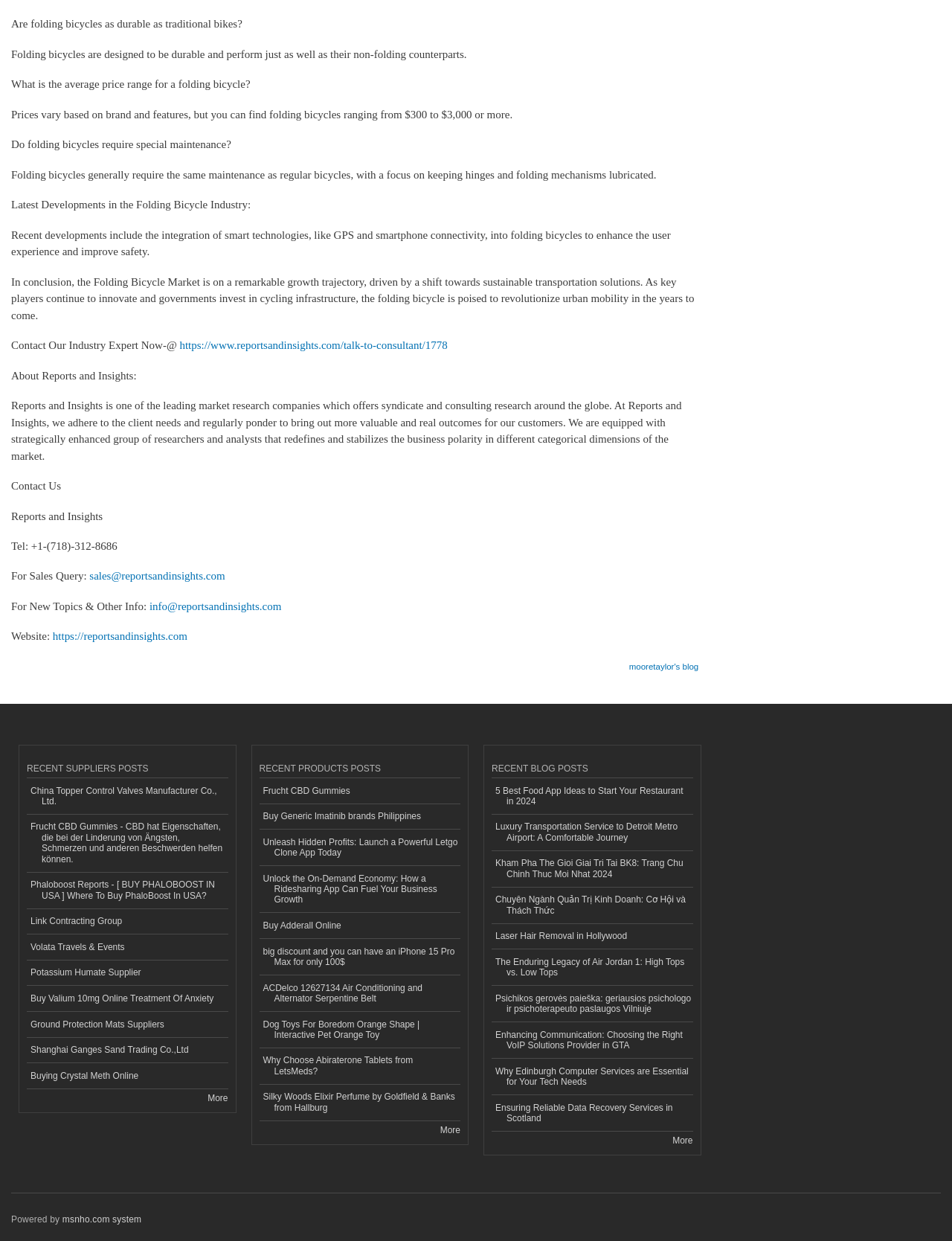Provide the bounding box coordinates of the section that needs to be clicked to accomplish the following instruction: "Visit supplier post."

[0.028, 0.627, 0.239, 0.656]